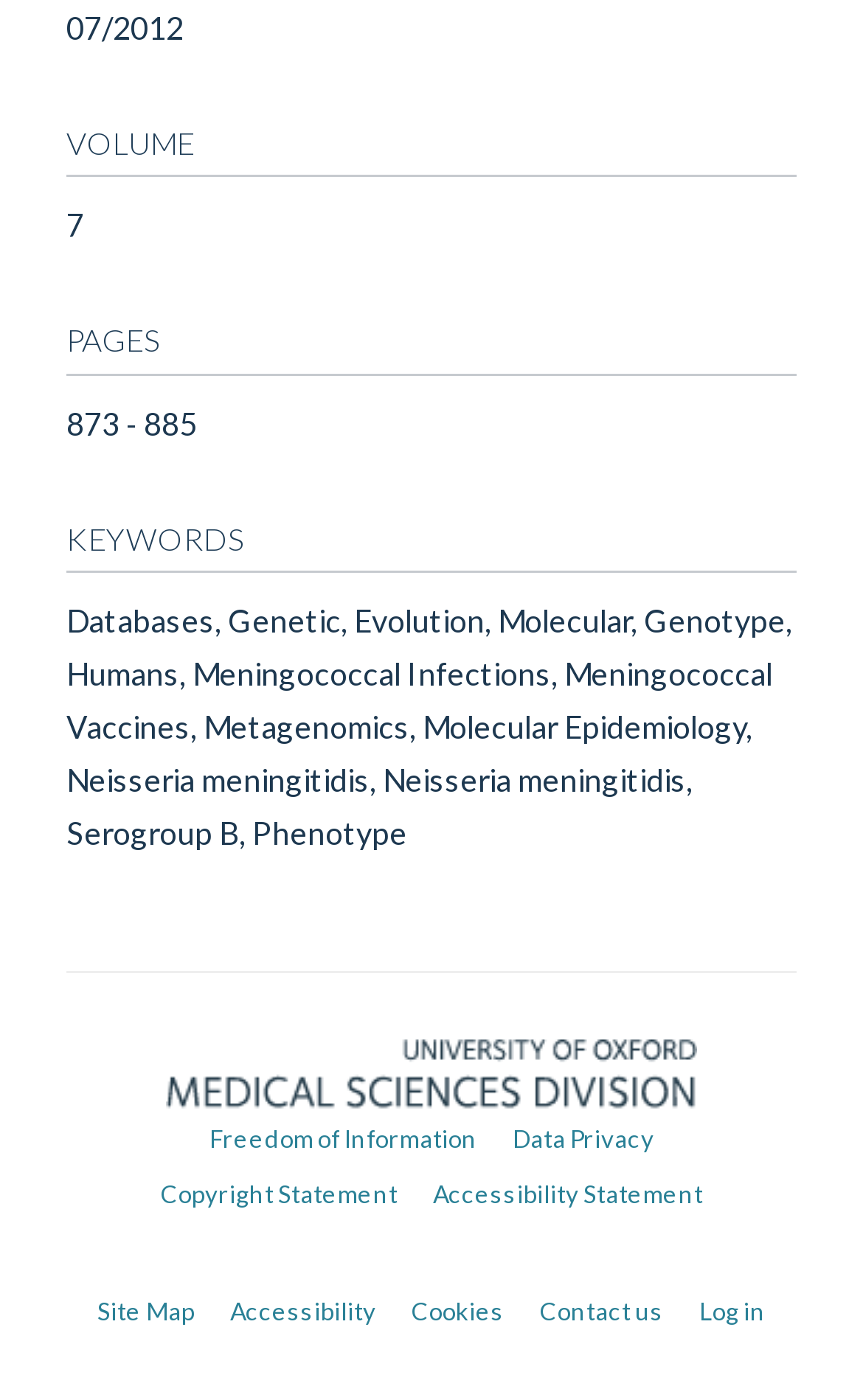What is the name of the university?
Using the image, elaborate on the answer with as much detail as possible.

The question is asking for the name of the university, which can be found in the link element with the text 'Medical Sciences Division, University of Oxford' below the separator element.